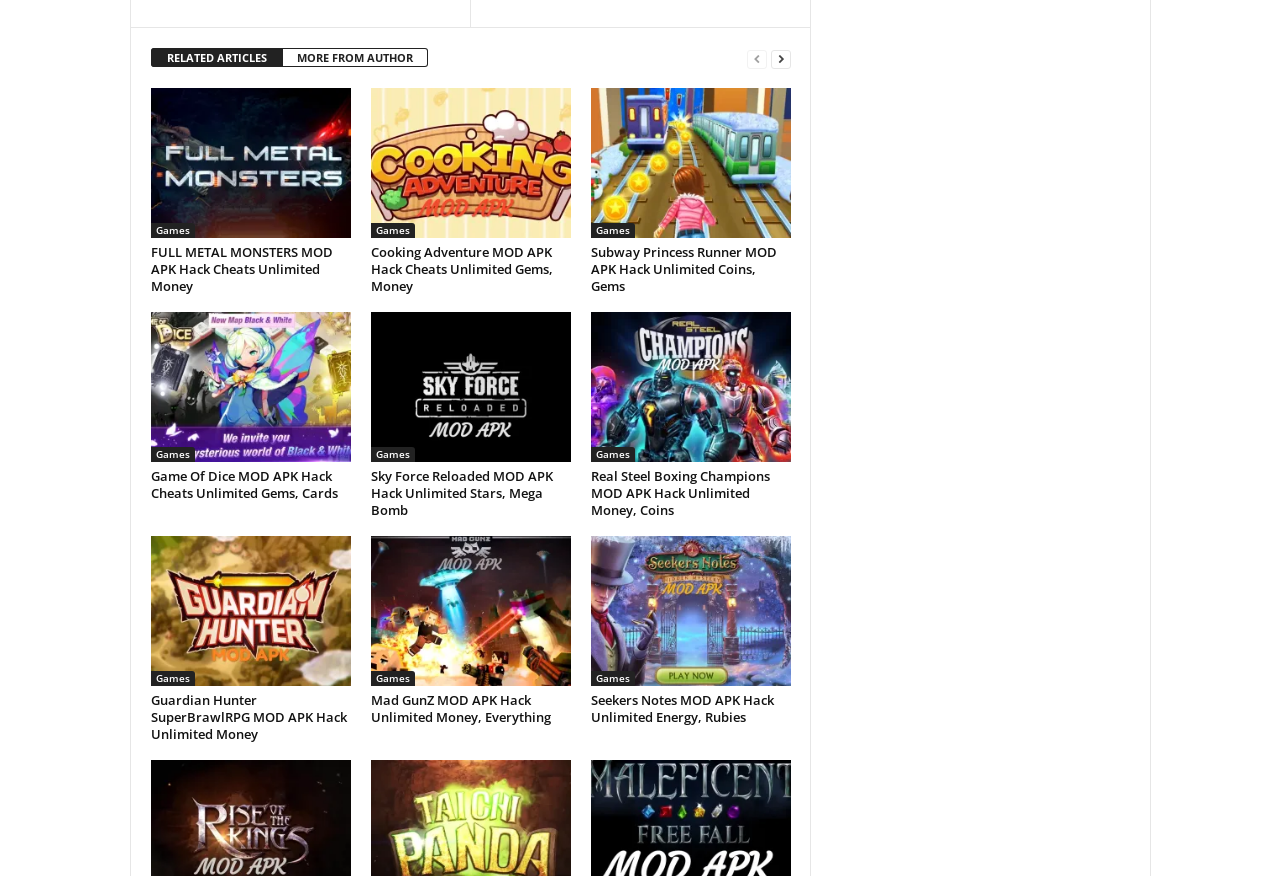Locate the bounding box coordinates of the area you need to click to fulfill this instruction: 'Learn more about iRobot Roomba 805'. The coordinates must be in the form of four float numbers ranging from 0 to 1: [left, top, right, bottom].

None